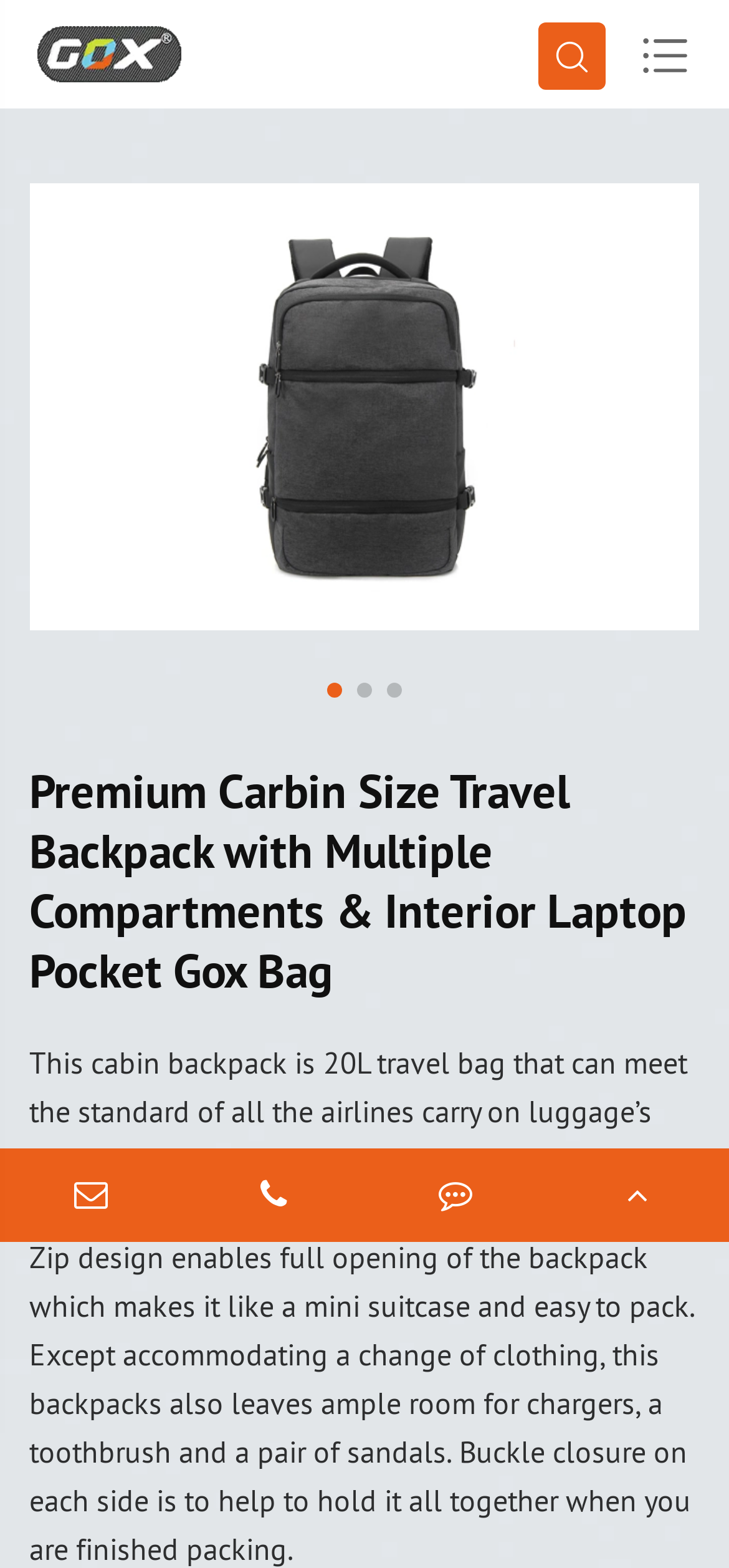Please identify the webpage's heading and generate its text content.

Premium Carbin Size Travel Backpack with Multiple Compartments & Interior Laptop Pocket Gox Bag